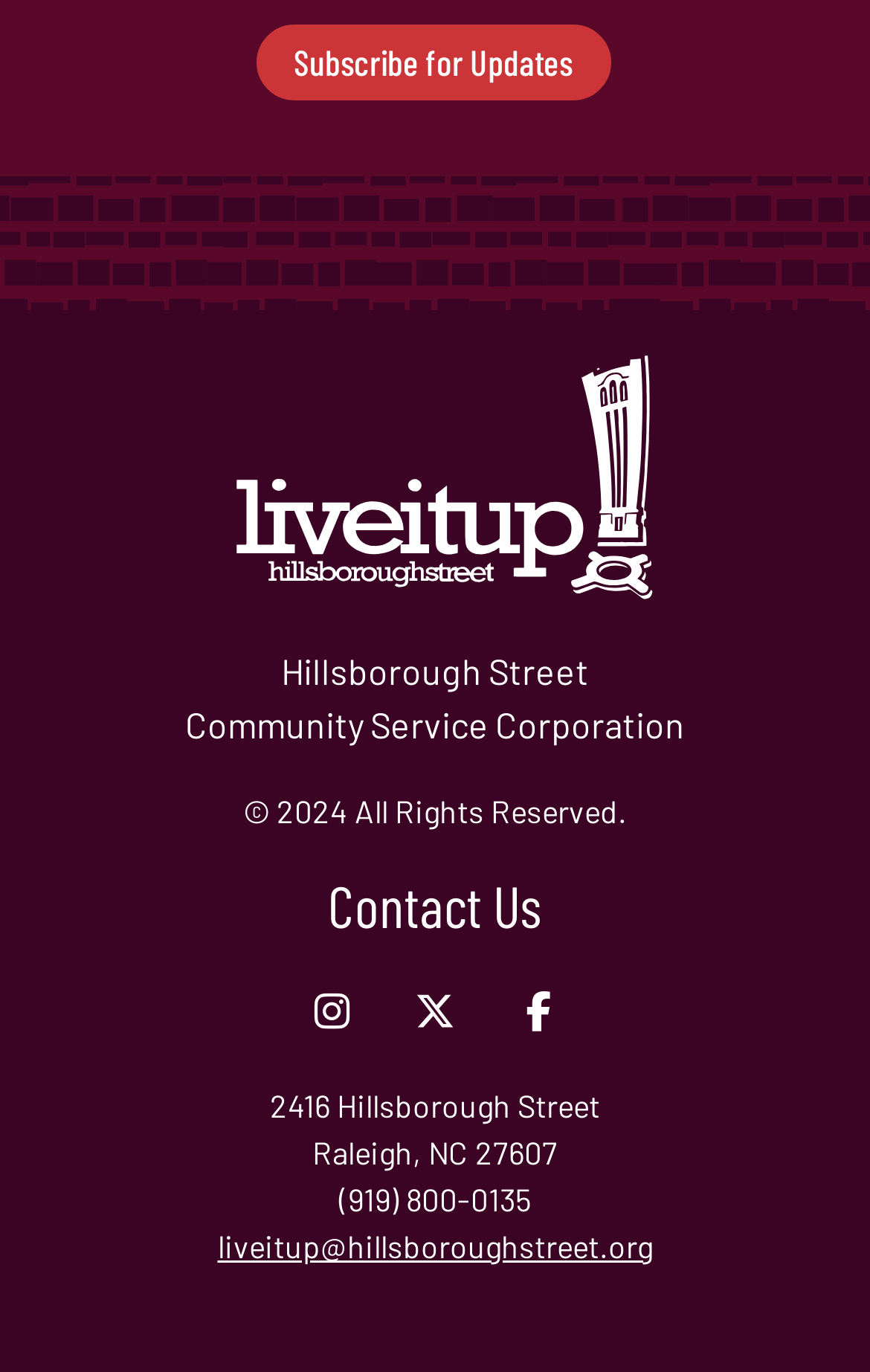Based on the provided description, "Subscribe for Updates", find the bounding box of the corresponding UI element in the screenshot.

[0.294, 0.017, 0.701, 0.074]